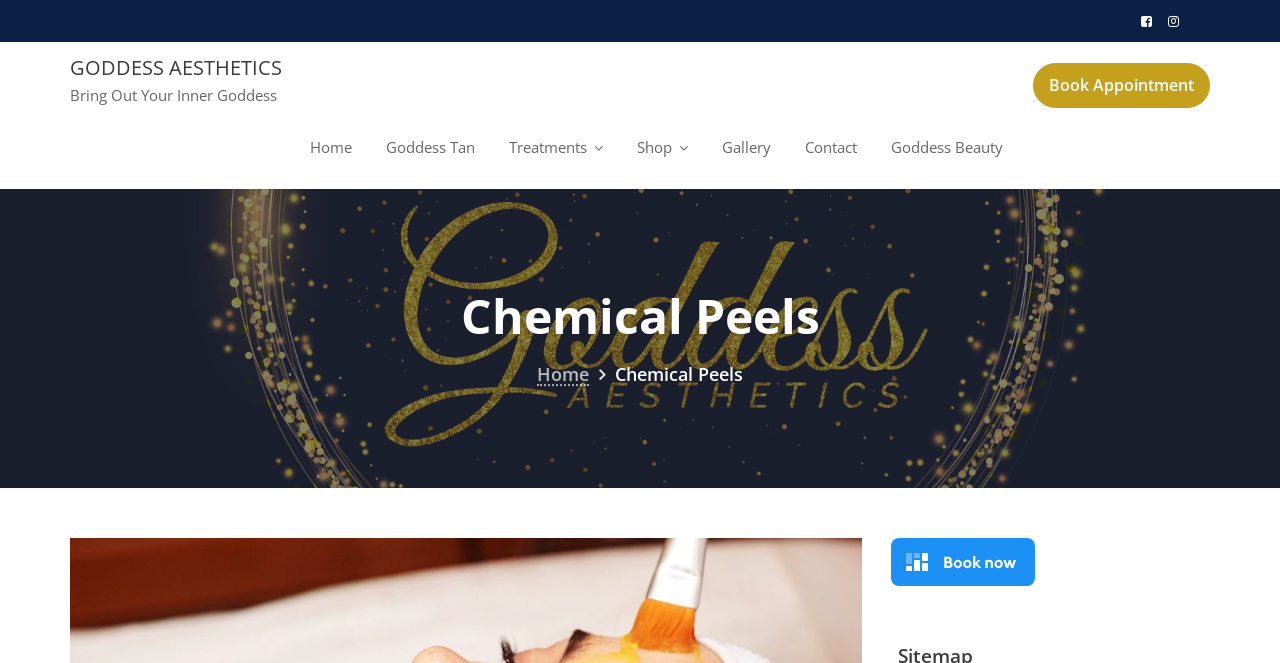Using the information shown in the image, answer the question with as much detail as possible: What is the main treatment offered on this page?

I found the answer by examining the heading element on the webpage, which clearly states 'Chemical Peels'.